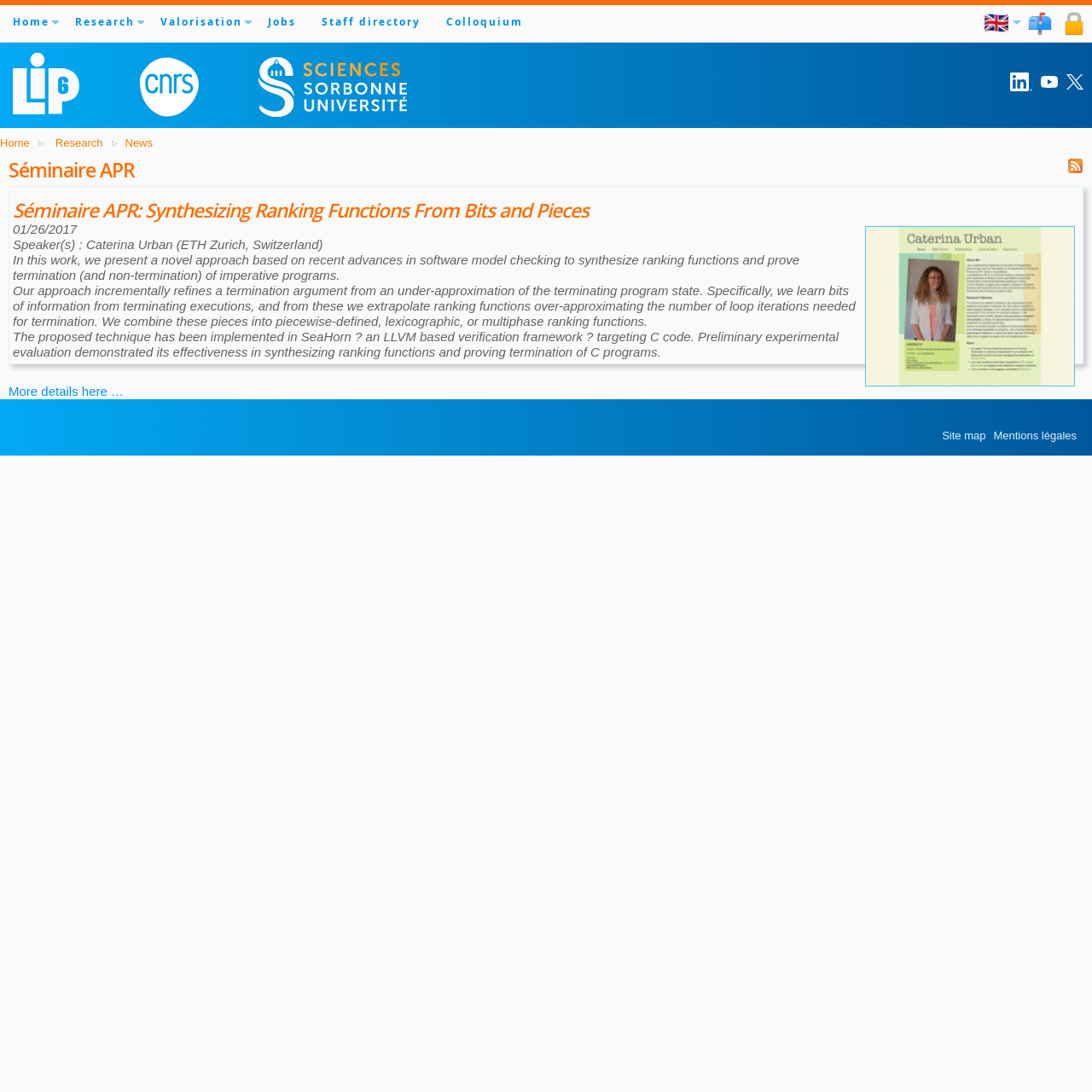Based on the image, please respond to the question with as much detail as possible:
What is the topic of the seminar?

The topic of the seminar can be found in the heading element with the bounding box coordinates [0.012, 0.182, 0.988, 0.203], which is located in the middle of the webpage.